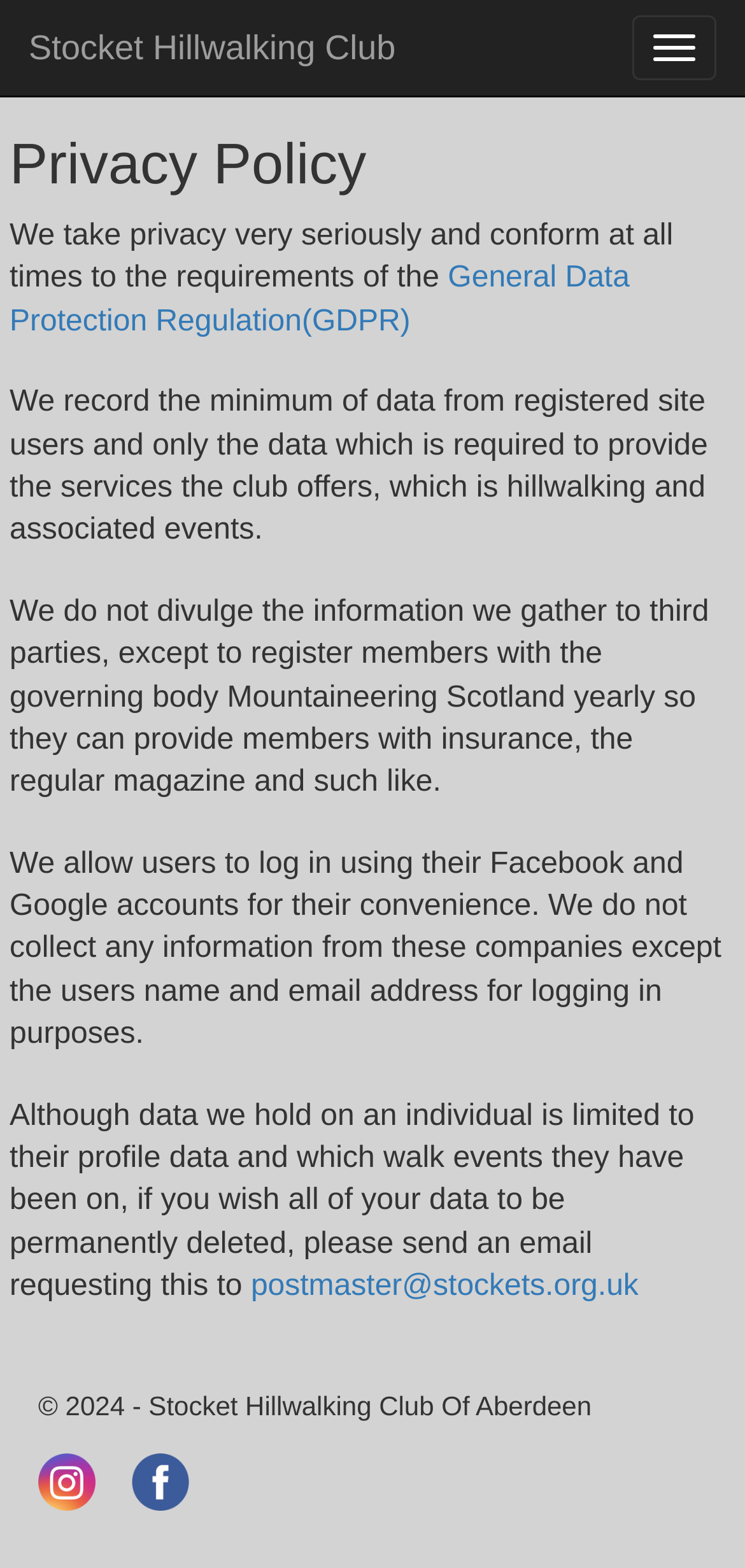What is the purpose of the club?
Based on the image, provide your answer in one word or phrase.

Hillwalking and associated events